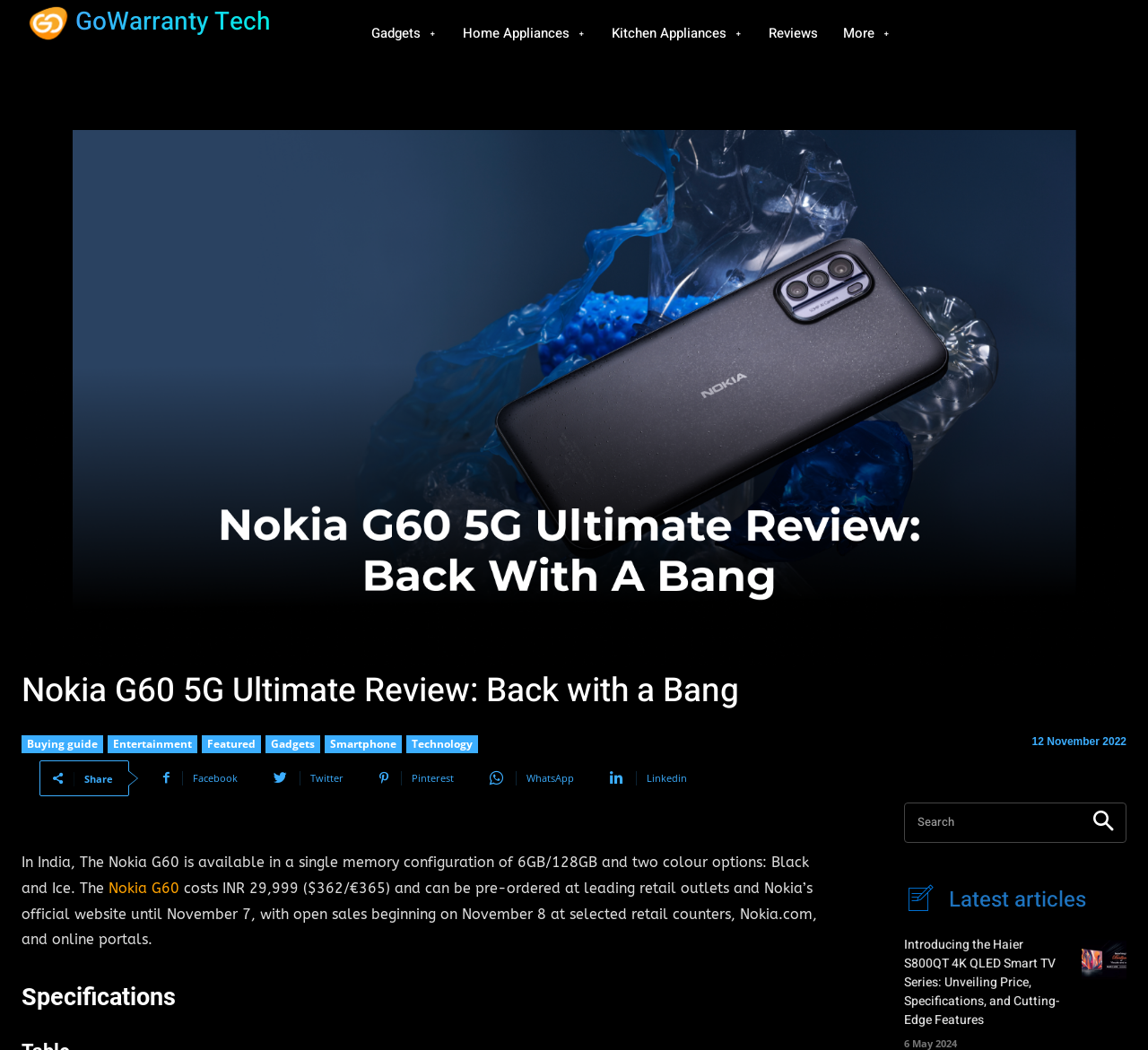Find and specify the bounding box coordinates that correspond to the clickable region for the instruction: "Click on Nokia G60".

[0.095, 0.837, 0.16, 0.854]